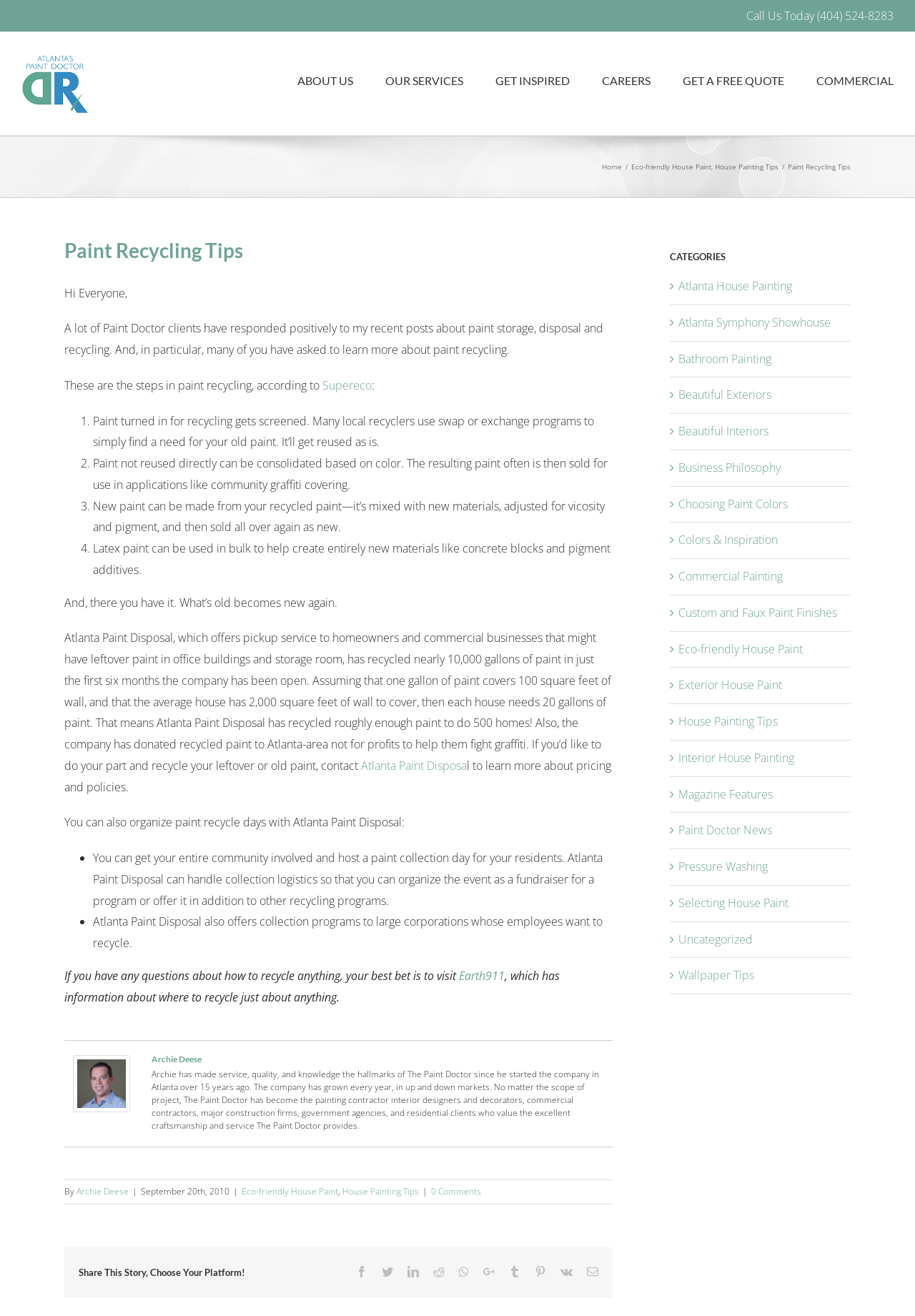What is the name of the author of the article?
Please answer the question as detailed as possible.

The author's name can be found at the bottom of the article, and is also mentioned in the 'About the Author' section, which provides a brief bio of Archie Deese, the founder of The Paint Doctor.